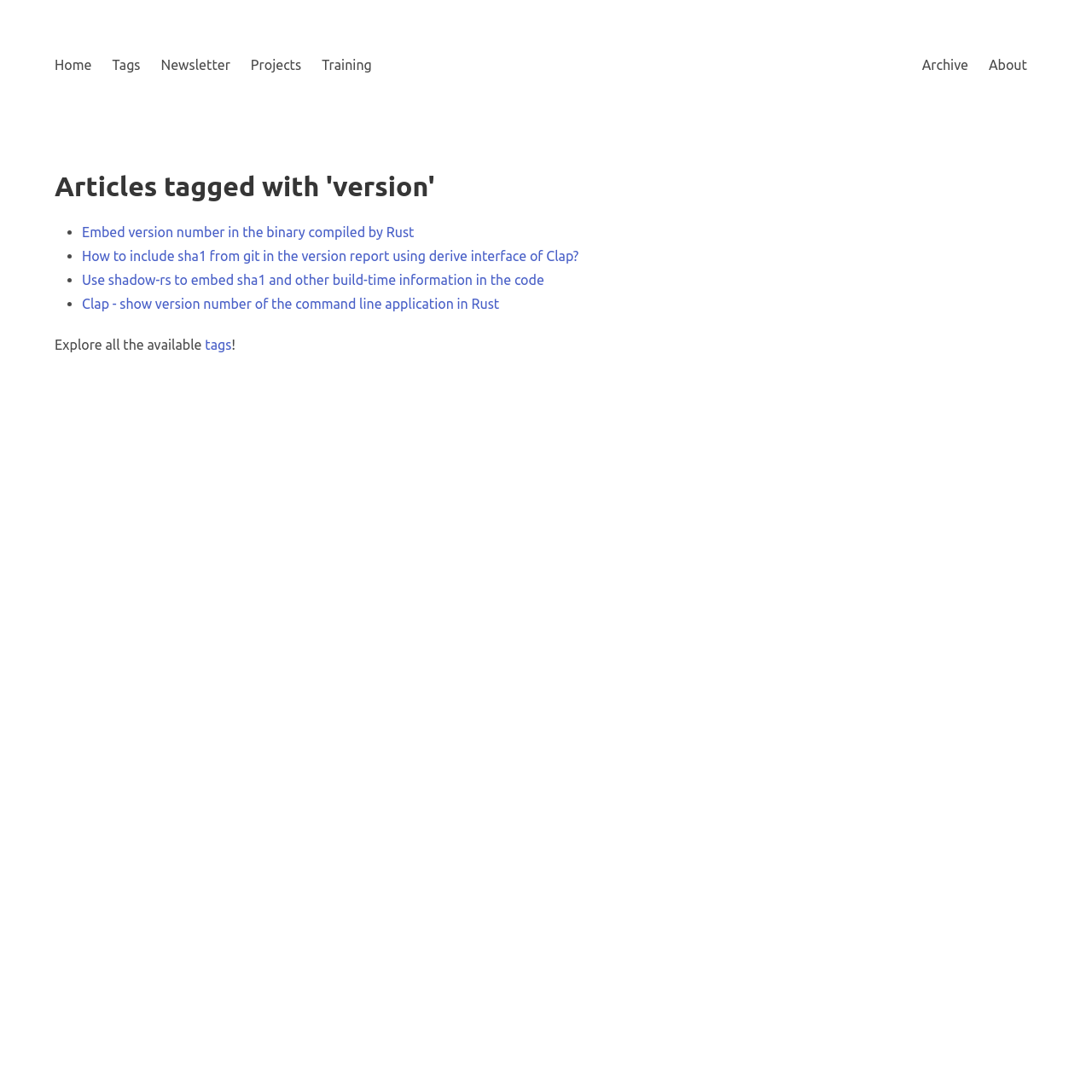Answer the question using only a single word or phrase: 
What is the text next to 'Explore all the available'?

tags